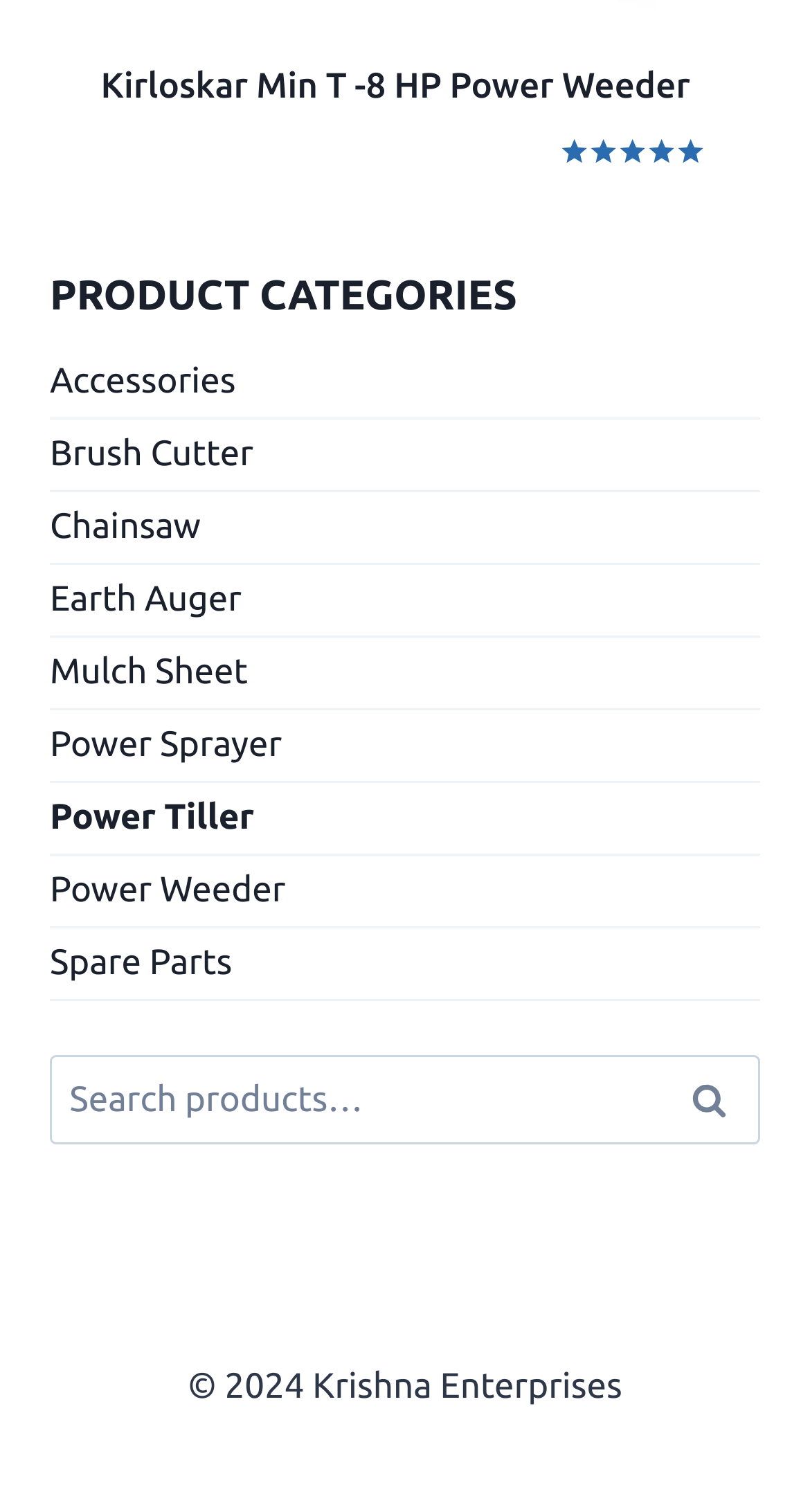Please mark the clickable region by giving the bounding box coordinates needed to complete this instruction: "Click on the Accessories link".

[0.062, 0.23, 0.938, 0.278]